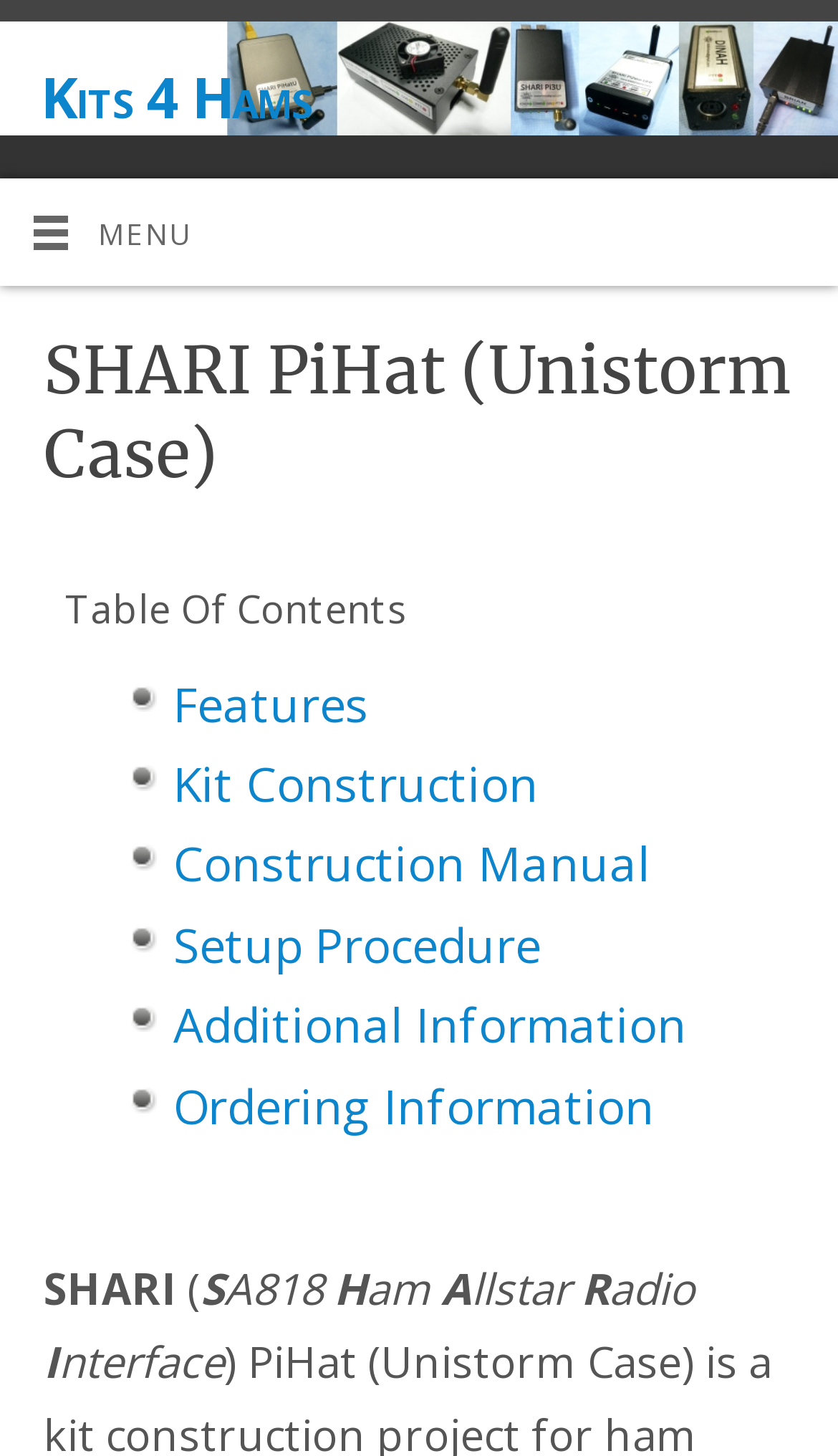Give the bounding box coordinates for the element described as: "Setup Procedure".

[0.206, 0.626, 0.645, 0.67]